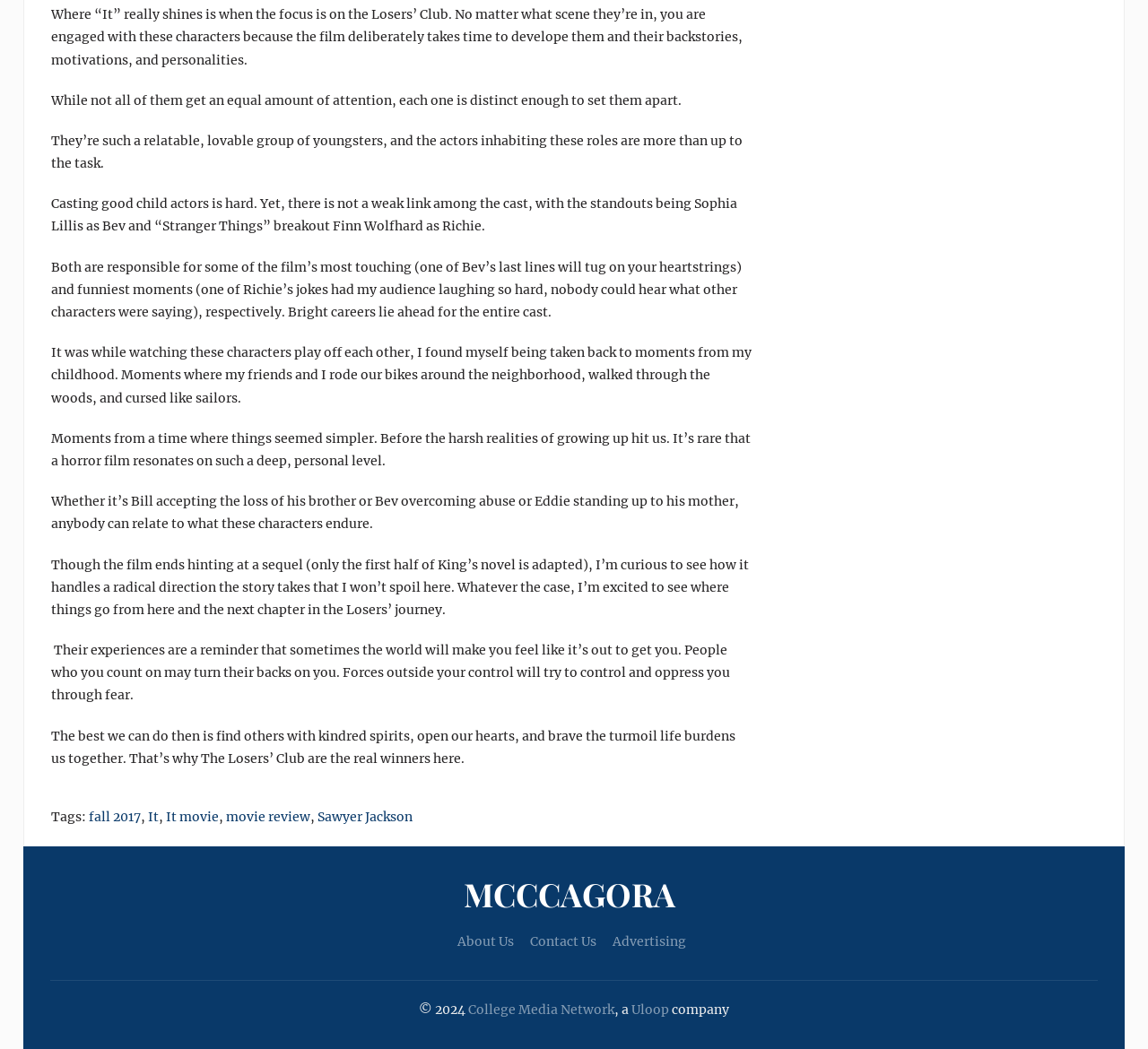Locate the bounding box coordinates of the clickable region to complete the following instruction: "Follow on Facebook."

None